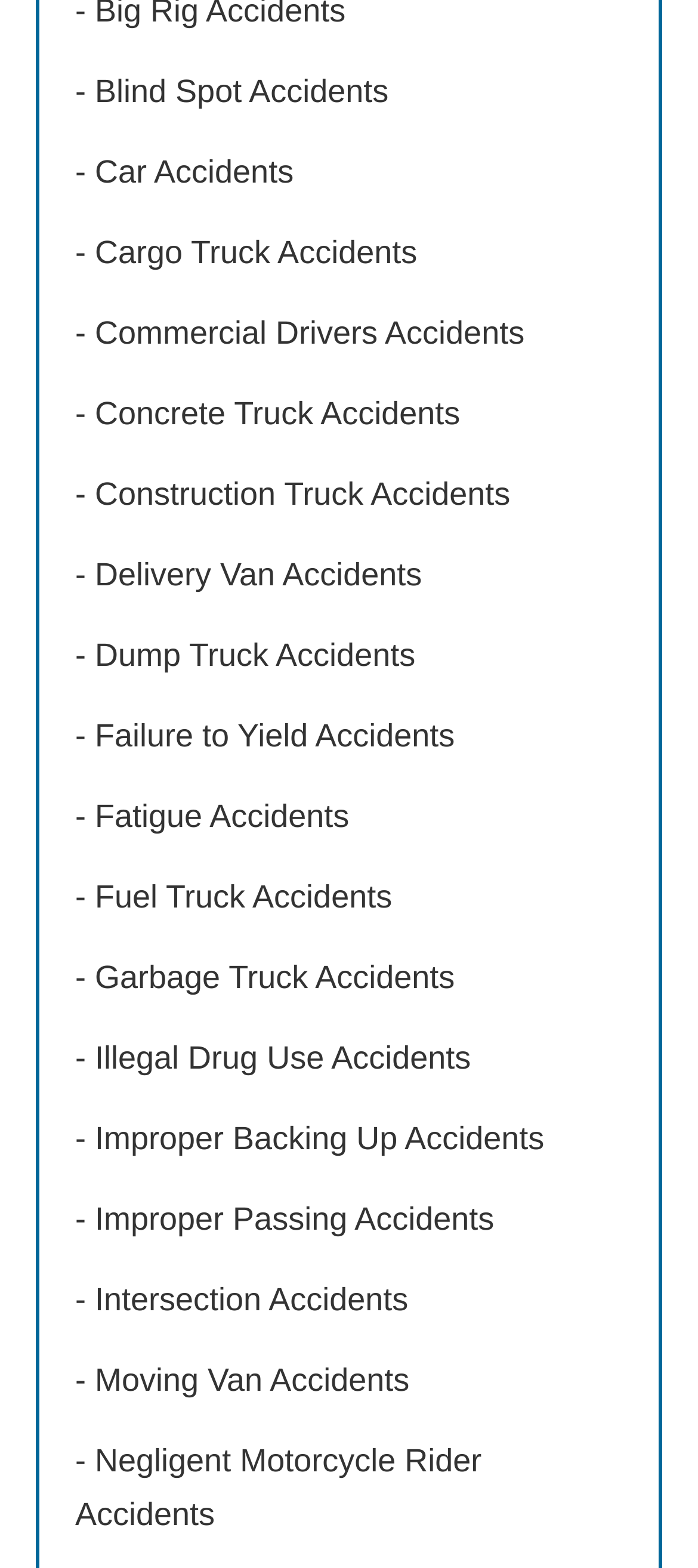Utilize the details in the image to thoroughly answer the following question: What is the first type of accident listed?

I looked at the first link on the webpage and found that it is labeled as 'Blind Spot Accidents'.